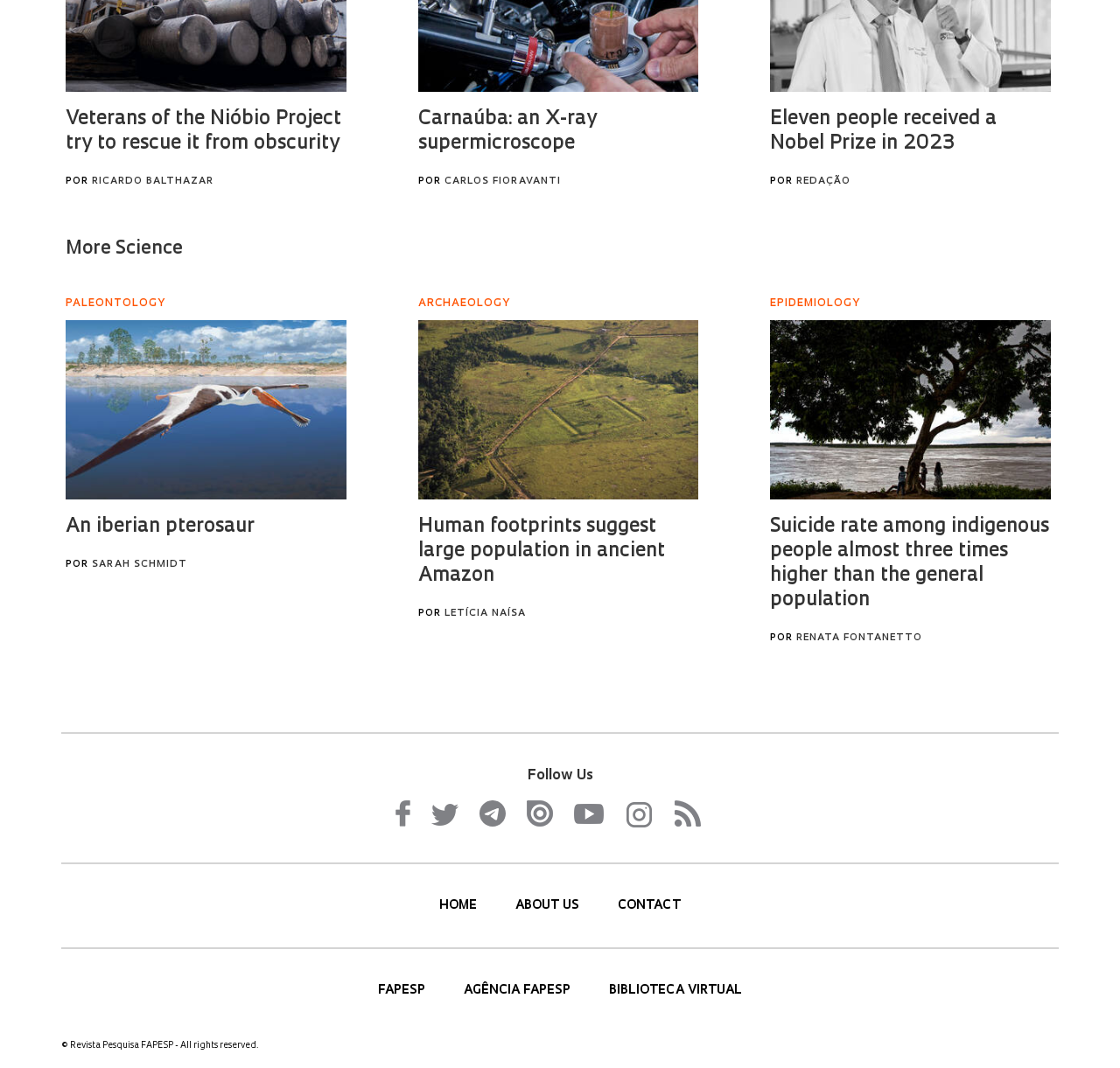How many main navigation links are there?
Please respond to the question with a detailed and informative answer.

By looking at the navigation links, I can see that there are three main links: 'HOME', 'ABOUT US', and 'CONTACT'.